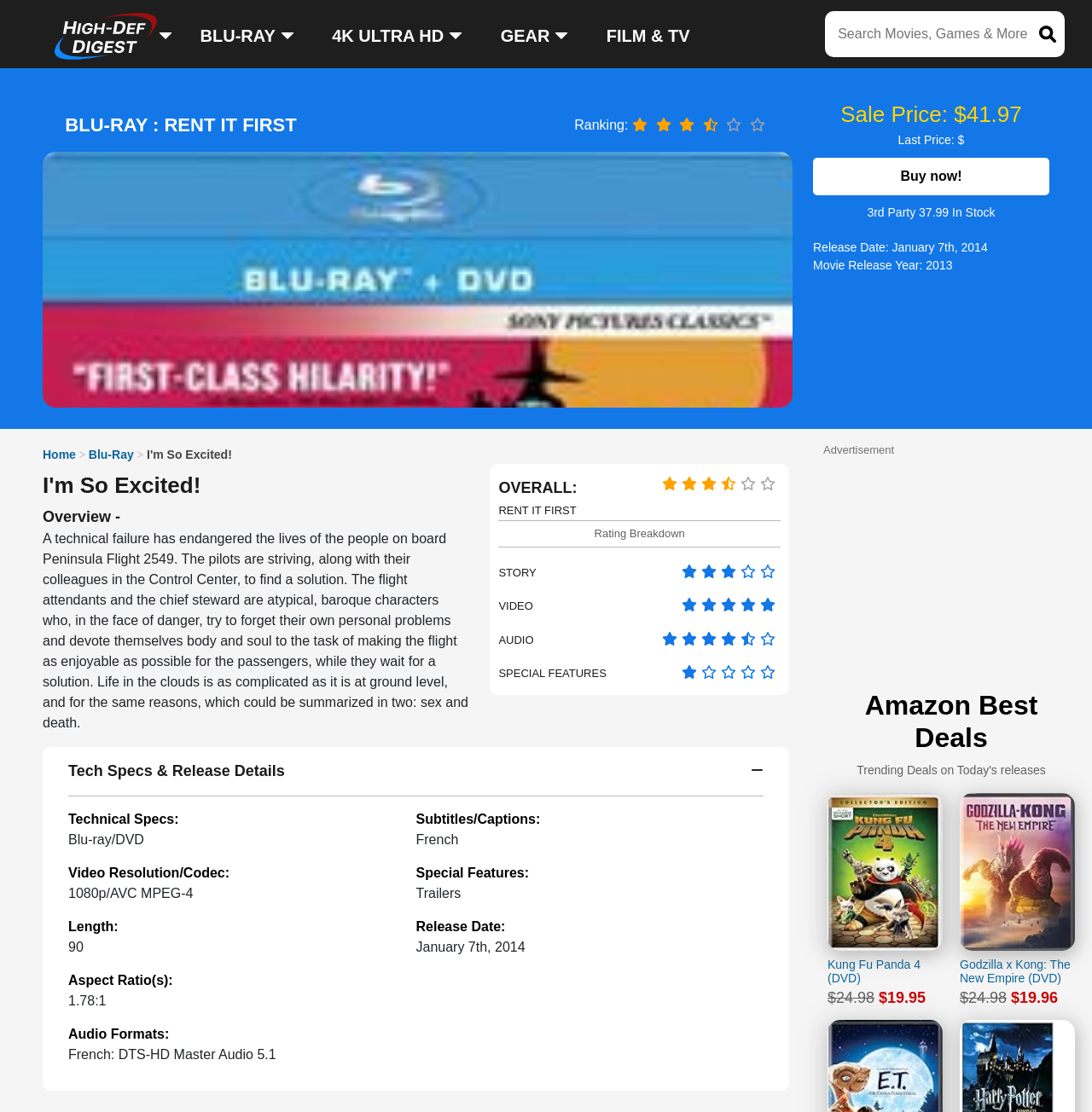Identify and provide the bounding box for the element described by: "Buy now!".

[0.745, 0.142, 0.961, 0.176]